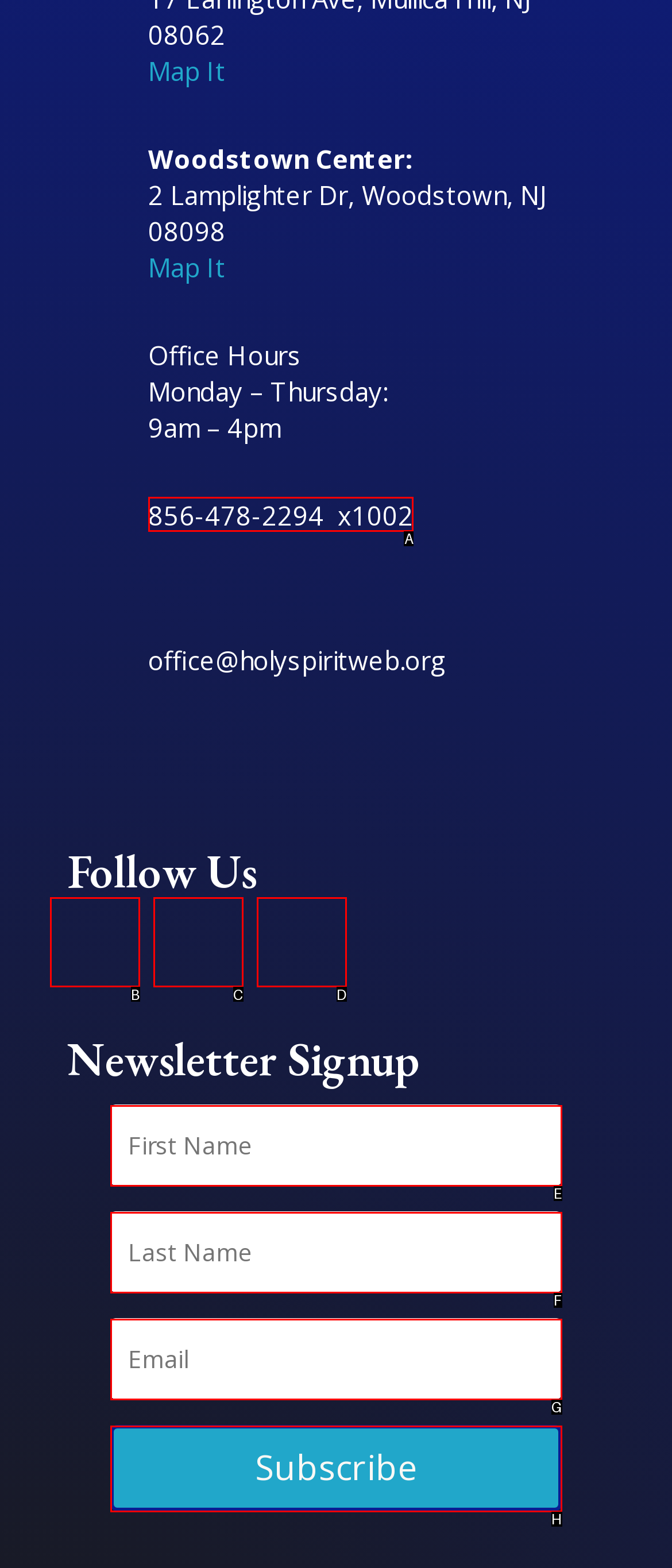Show which HTML element I need to click to perform this task: Call 856-478-2294 Answer with the letter of the correct choice.

A